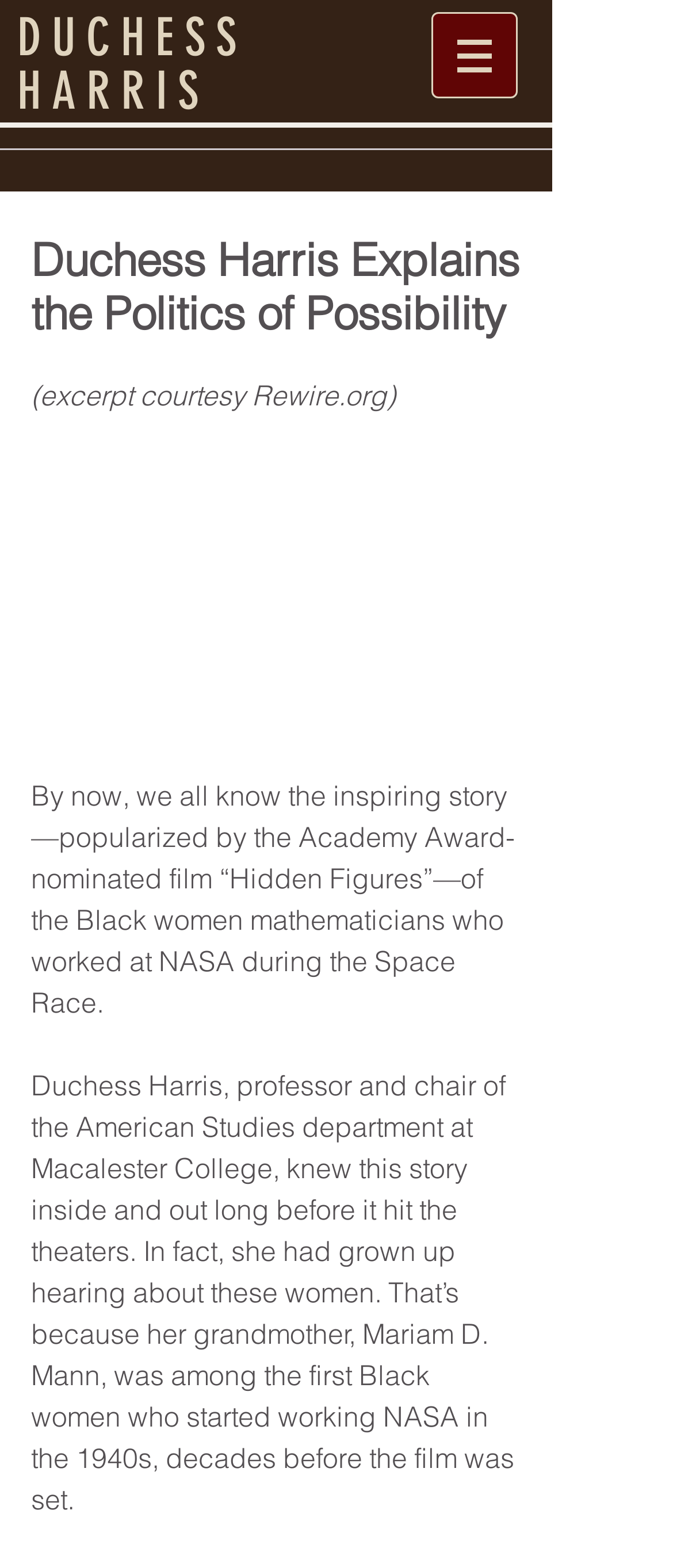Identify the bounding box coordinates for the UI element mentioned here: "DUCHESS HARRIS". Provide the coordinates as four float values between 0 and 1, i.e., [left, top, right, bottom].

[0.026, 0.003, 0.367, 0.077]